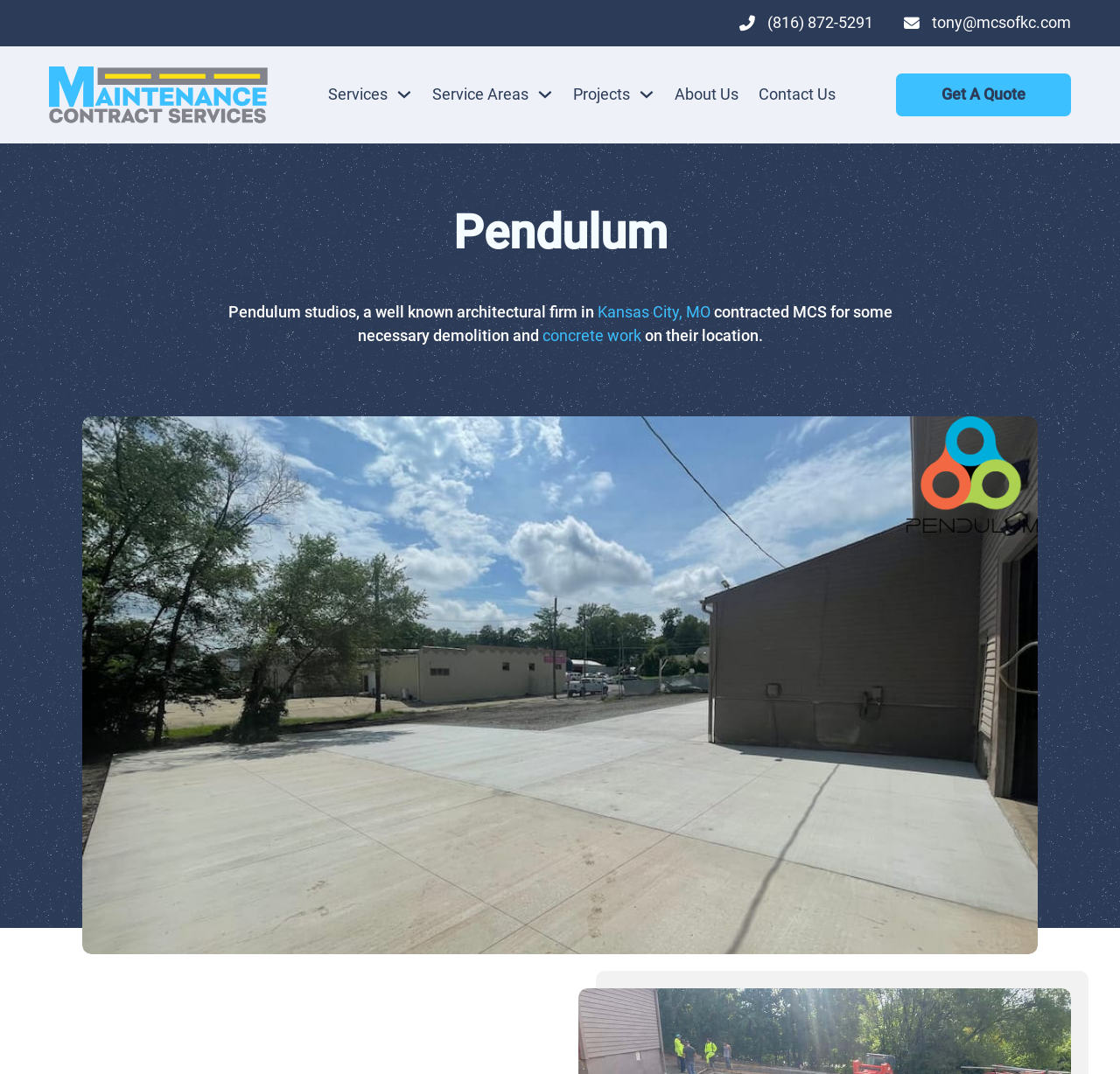Could you specify the bounding box coordinates for the clickable section to complete the following instruction: "Click the Kansas City, MO link"?

[0.533, 0.282, 0.634, 0.299]